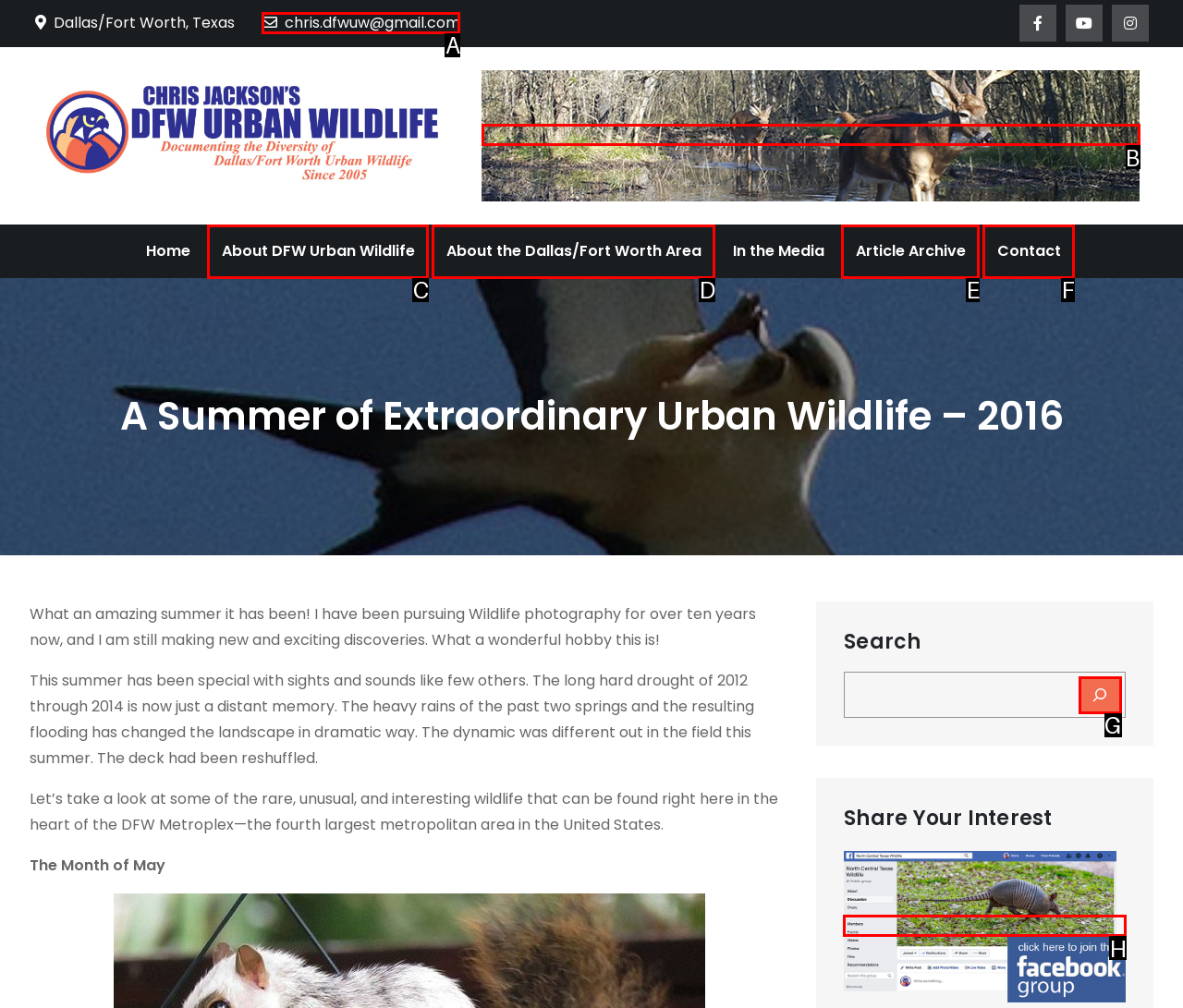Identify the HTML element I need to click to complete this task: View Minecraft (Unlimited Money/Unlimited Everything) 1.20 Provide the option's letter from the available choices.

None